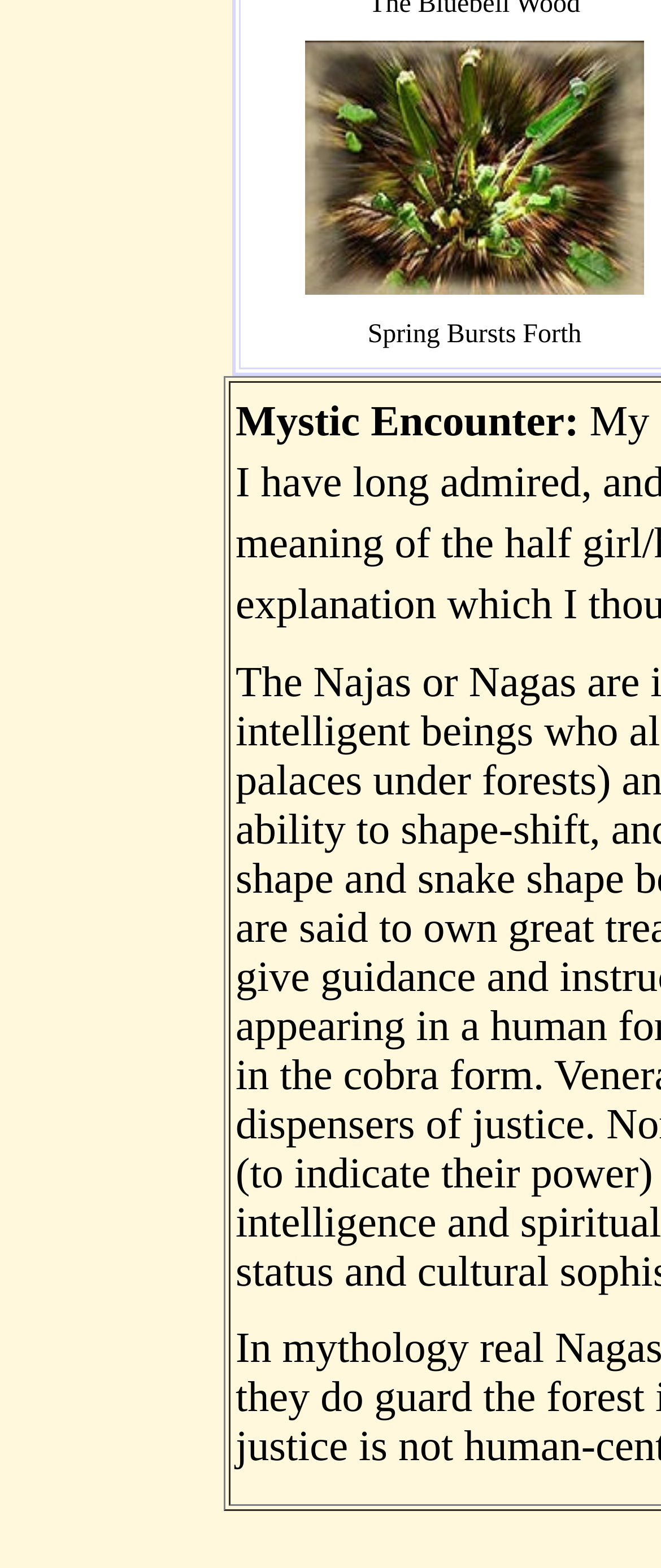Bounding box coordinates should be in the format (top-left x, top-left y, bottom-right x, bottom-right y) and all values should be floating point numbers between 0 and 1. Determine the bounding box coordinate for the UI element described as: alt="Thumbnail"

[0.462, 0.174, 0.974, 0.192]